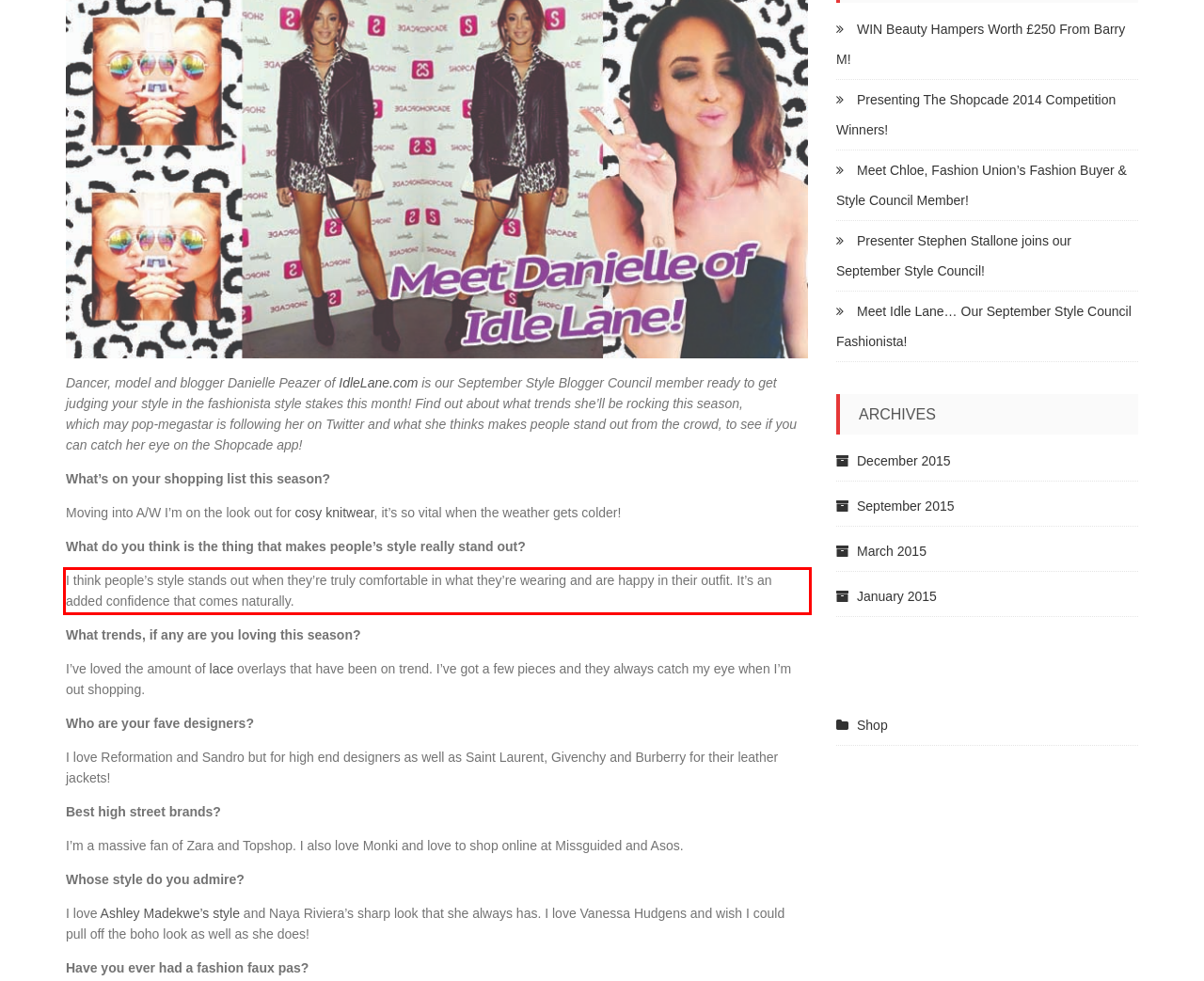You are given a webpage screenshot with a red bounding box around a UI element. Extract and generate the text inside this red bounding box.

I think people’s style stands out when they’re truly comfortable in what they’re wearing and are happy in their outfit. It’s an added confidence that comes naturally.